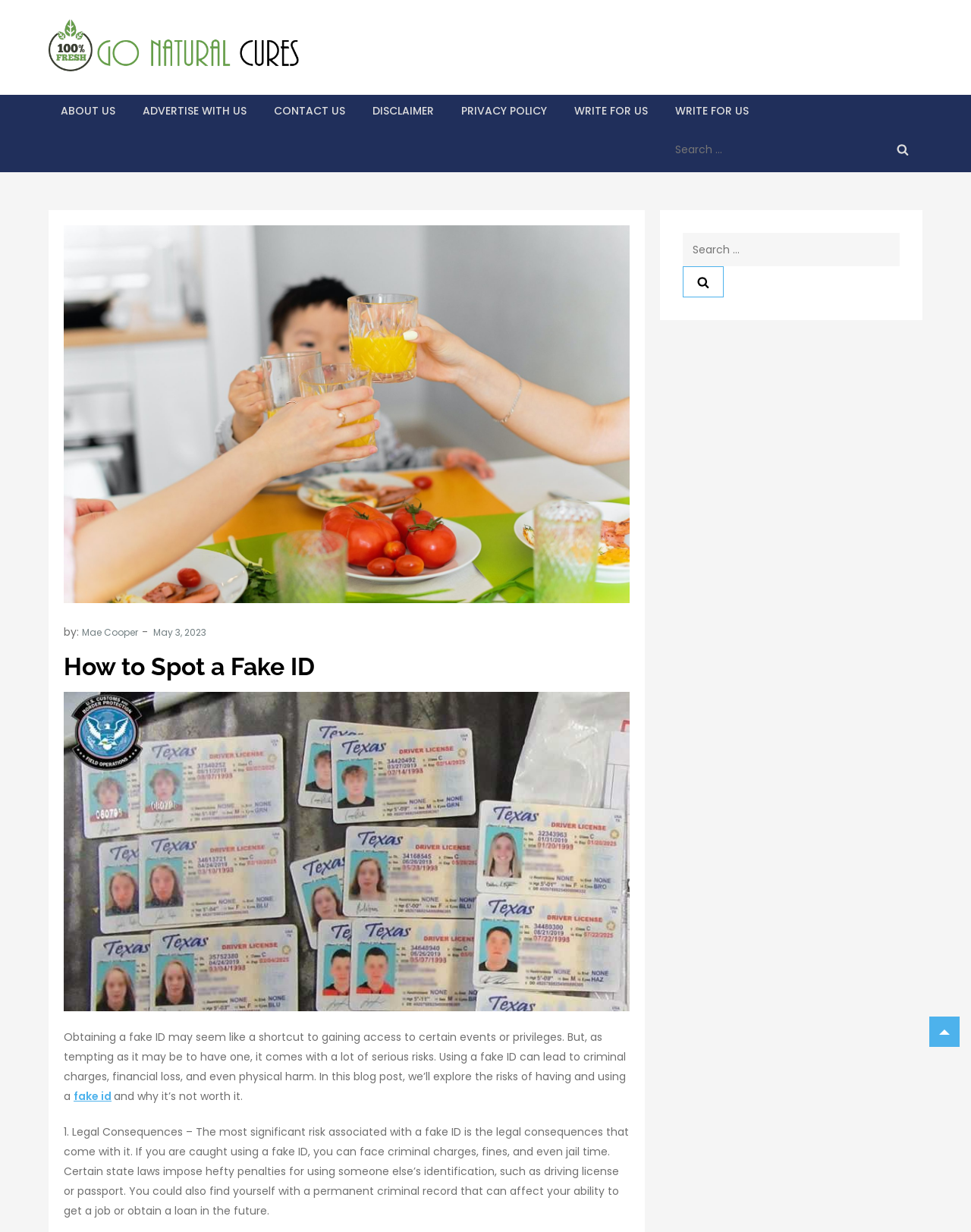What is the purpose of the search bar?
We need a detailed and meticulous answer to the question.

The purpose of the search bar is to allow users to search for specific content within the website, which can be found in the top-right corner of the webpage.